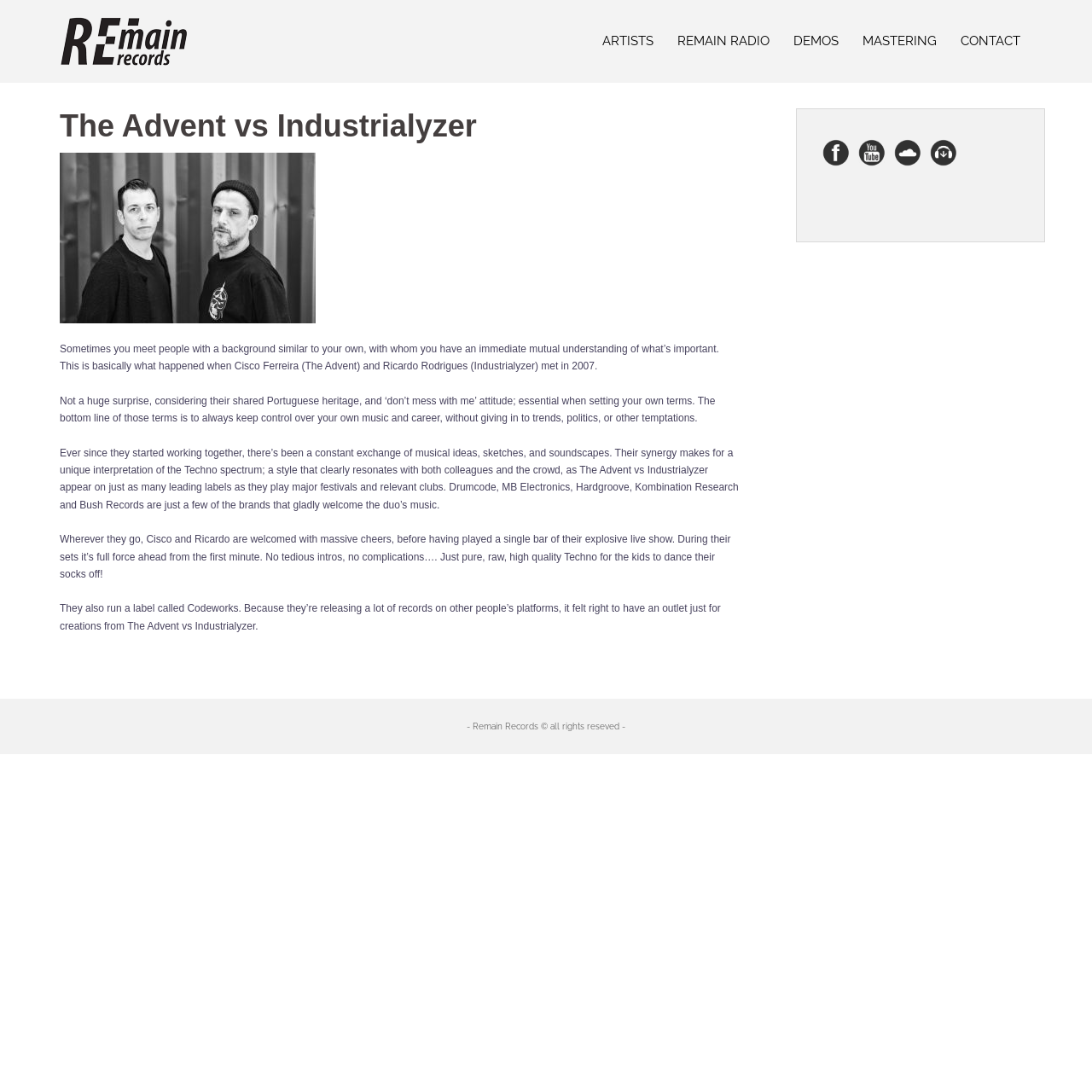Generate a thorough caption detailing the webpage content.

The webpage is about The Advent vs Industrialyzer, a music duo, and their collaboration with REmain Records. At the top left, there is a link to REmain Records accompanied by an image. Below this, there are five links to different sections of the website: ARTISTS, REMAIN RADIO, DEMOS, MASTERING, and CONTACT.

The main content of the webpage is an article about The Advent vs Industrialyzer. The article has a heading with the duo's name and a brief introduction to their background and music style. The text describes how they met, their shared values, and their approach to music. It also mentions their live shows and their label, Codeworks.

On the right side of the webpage, there are four links to follow The Advent vs Industrialyzer on different social media platforms: Facebook, YouTube, Soundcloud, and Beatport. Each link is accompanied by an image.

At the bottom of the webpage, there is a copyright notice stating that all rights are reserved by REmain Records.